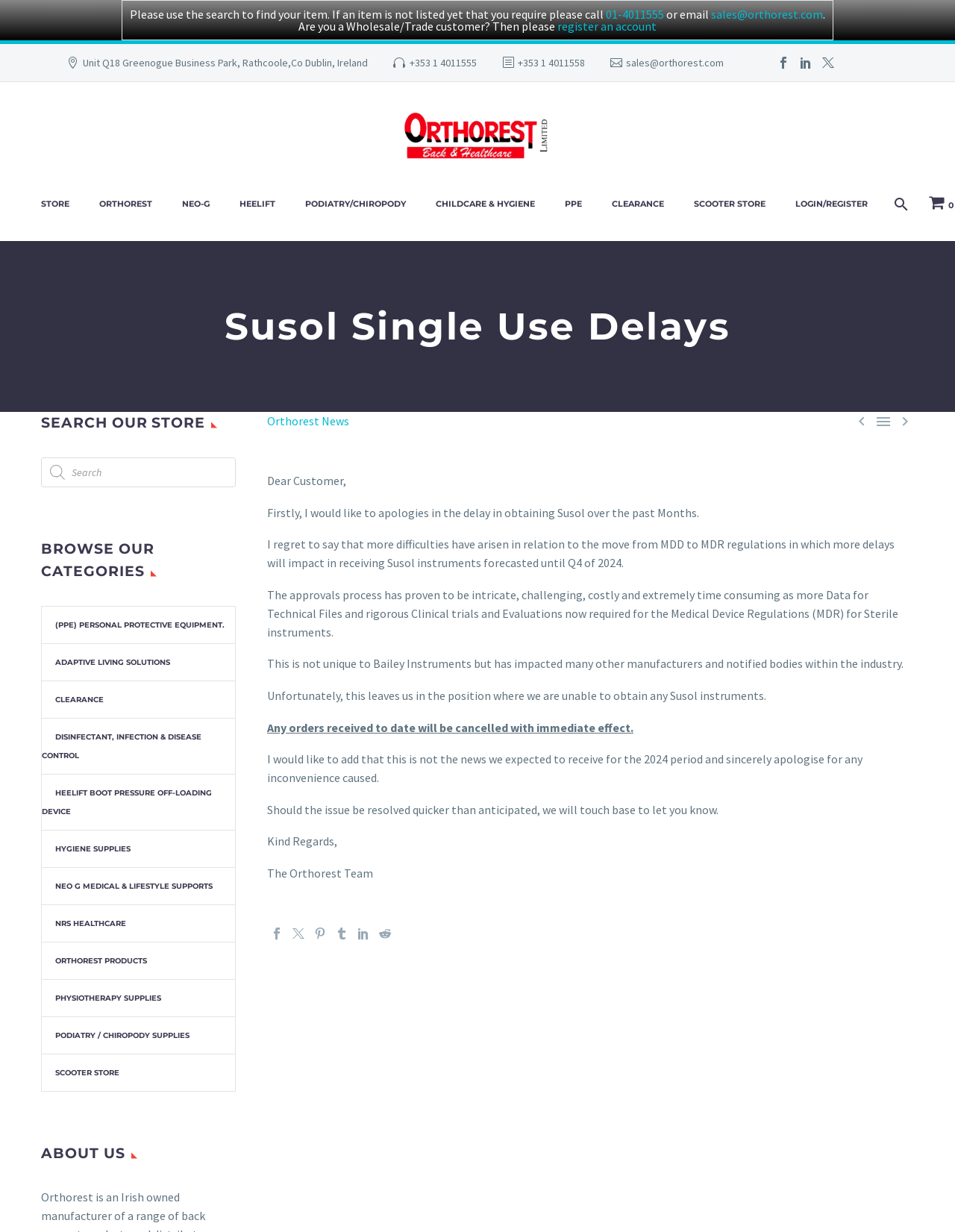Please find the bounding box for the UI element described by: "parent_node: Comment name="email" placeholder="Email *"".

None